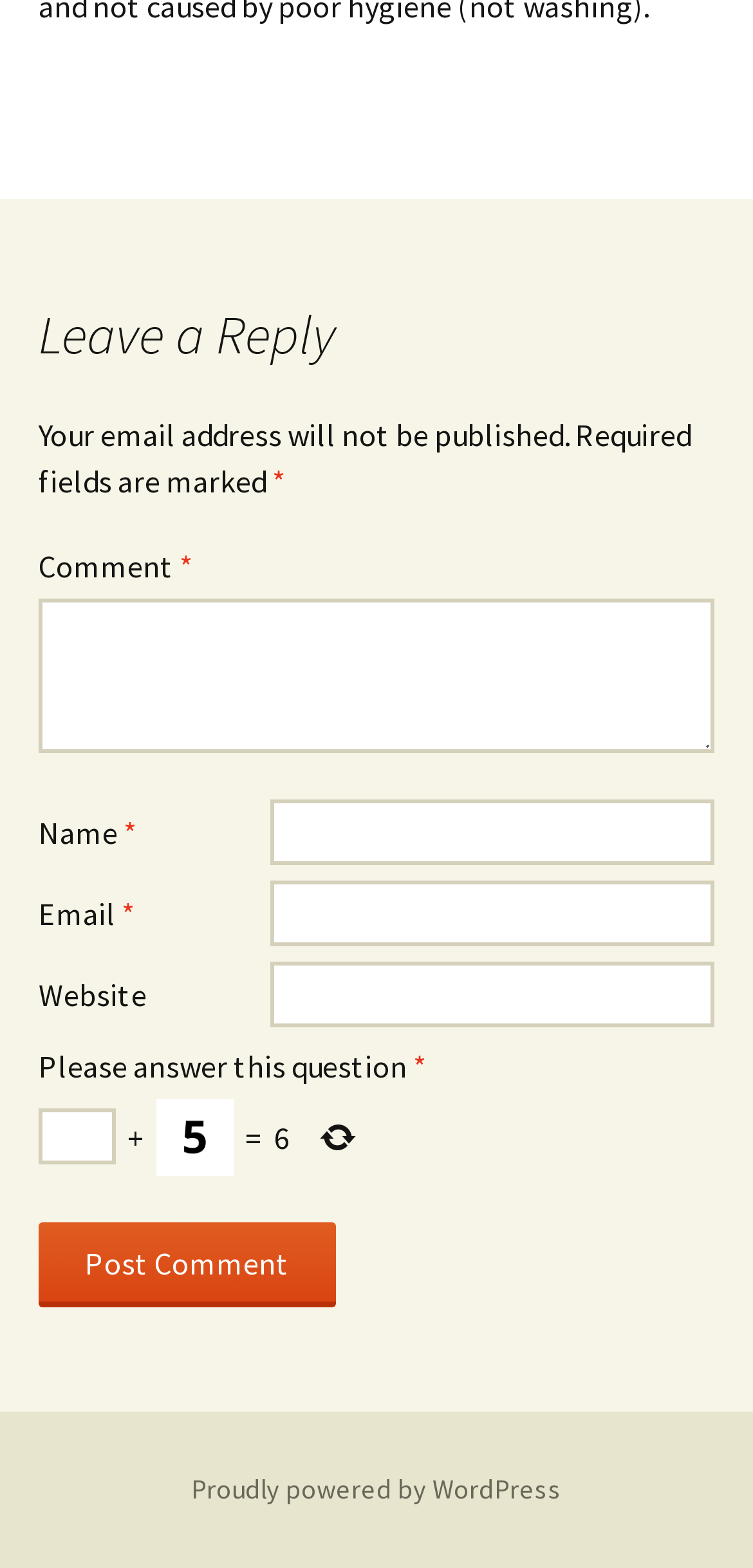What is the optional field in the form?
Could you answer the question with a detailed and thorough explanation?

The 'Website' field is the only optional field in the comment form, as it does not have a '*' symbol indicating it is required. Users can choose to enter their website URL or leave it blank.